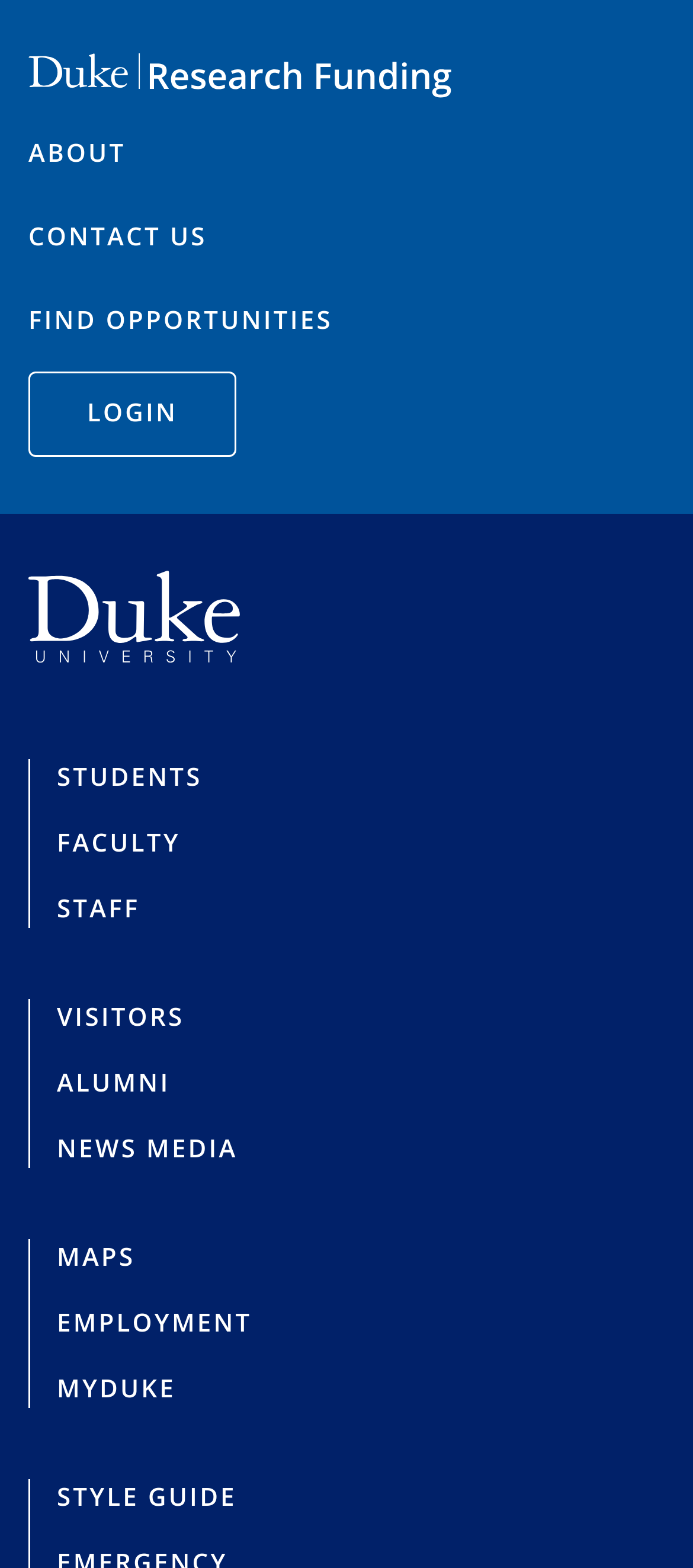Give the bounding box coordinates for the element described as: "Contact us".

[0.041, 0.13, 0.299, 0.174]